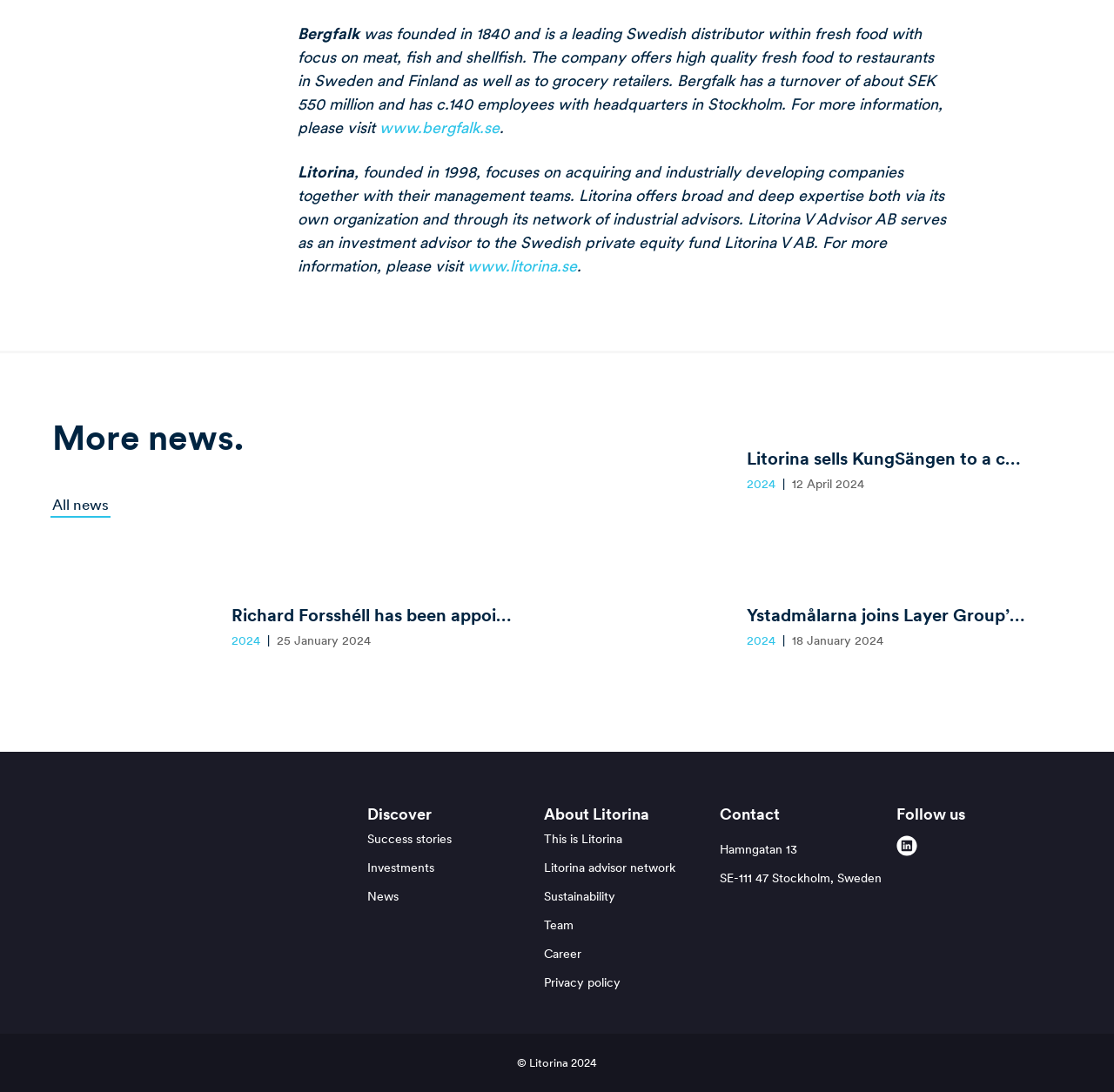Find the bounding box coordinates of the element I should click to carry out the following instruction: "Read more news".

[0.047, 0.44, 0.098, 0.487]